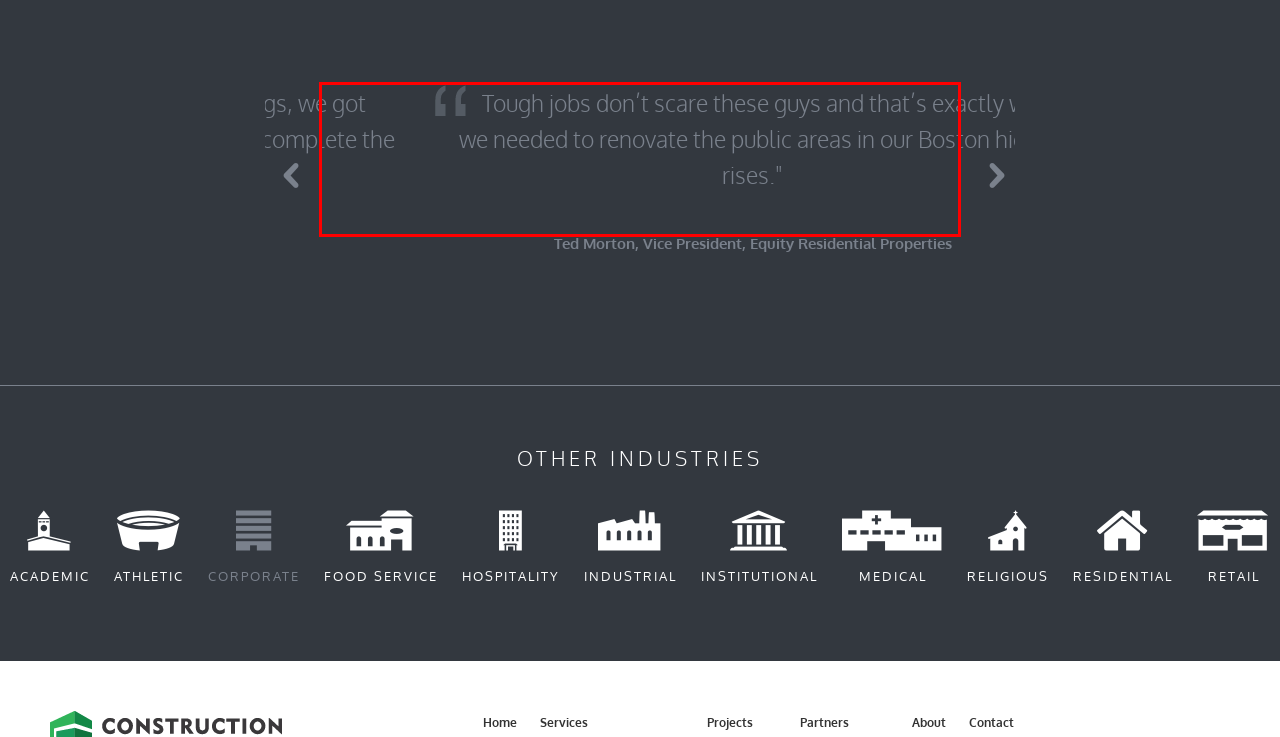Please recognize and transcribe the text located inside the red bounding box in the webpage image.

Whenever we asked them for ridiculous things, we got them. CCI understood what it took to successfully complete the project."